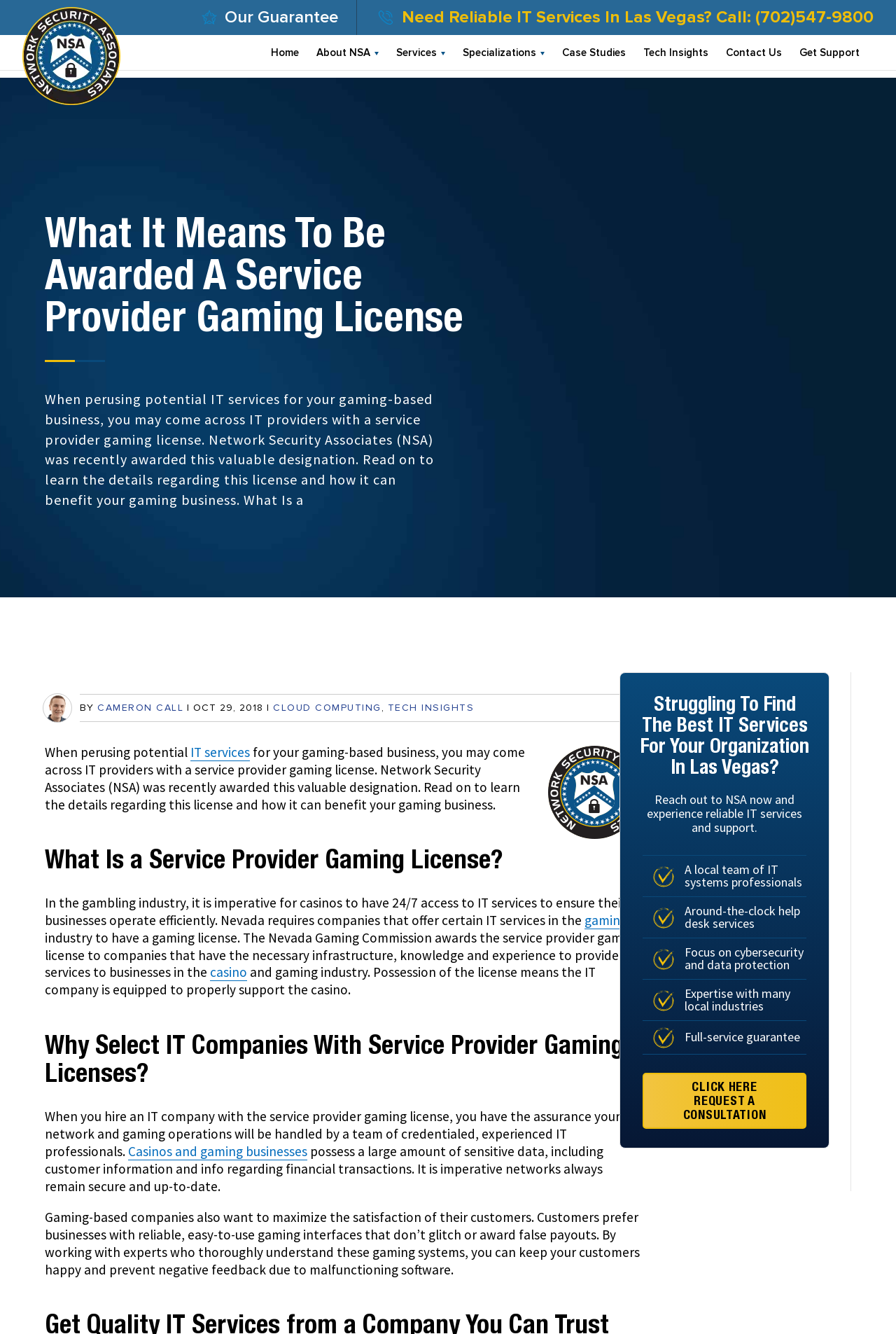Please provide the main heading of the webpage content.

What It Means To Be Awarded A Service Provider Gaming License